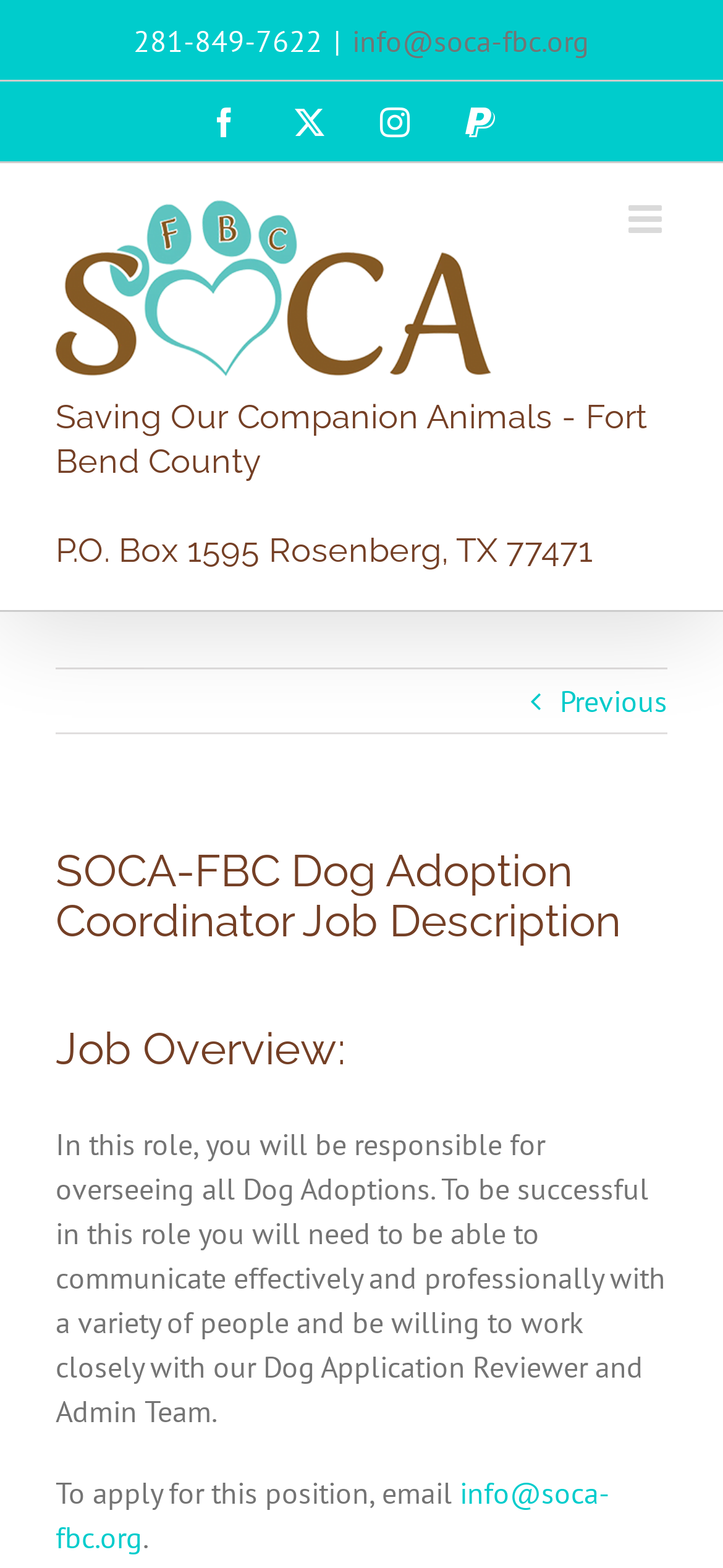Describe every aspect of the webpage in a detailed manner.

This webpage appears to be a job description page for a Dog Adoption Coordinator role at SOCA-FBC. At the top left corner, there is a logo of SOCA-FBC, accompanied by the organization's address. Below the logo, there is a horizontal row of social media links, including Facebook, Twitter, Instagram, and PayPal.

On the top right corner, there is a phone number and an email address, separated by a vertical bar. Next to the email address, there is a "Toggle mobile menu" button.

The main content of the page is divided into sections. The first section is a heading that displays the job title, "SOCA-FBC Dog Adoption Coordinator Job Description". Below this heading, there is a "Job Overview" section, which provides a brief summary of the job responsibilities and requirements. The job overview text is followed by a section that instructs applicants to email their application to a specific email address, which is also a link.

There are no images on the page apart from the SOCA-FBC logo. The overall layout is organized, with clear headings and concise text.